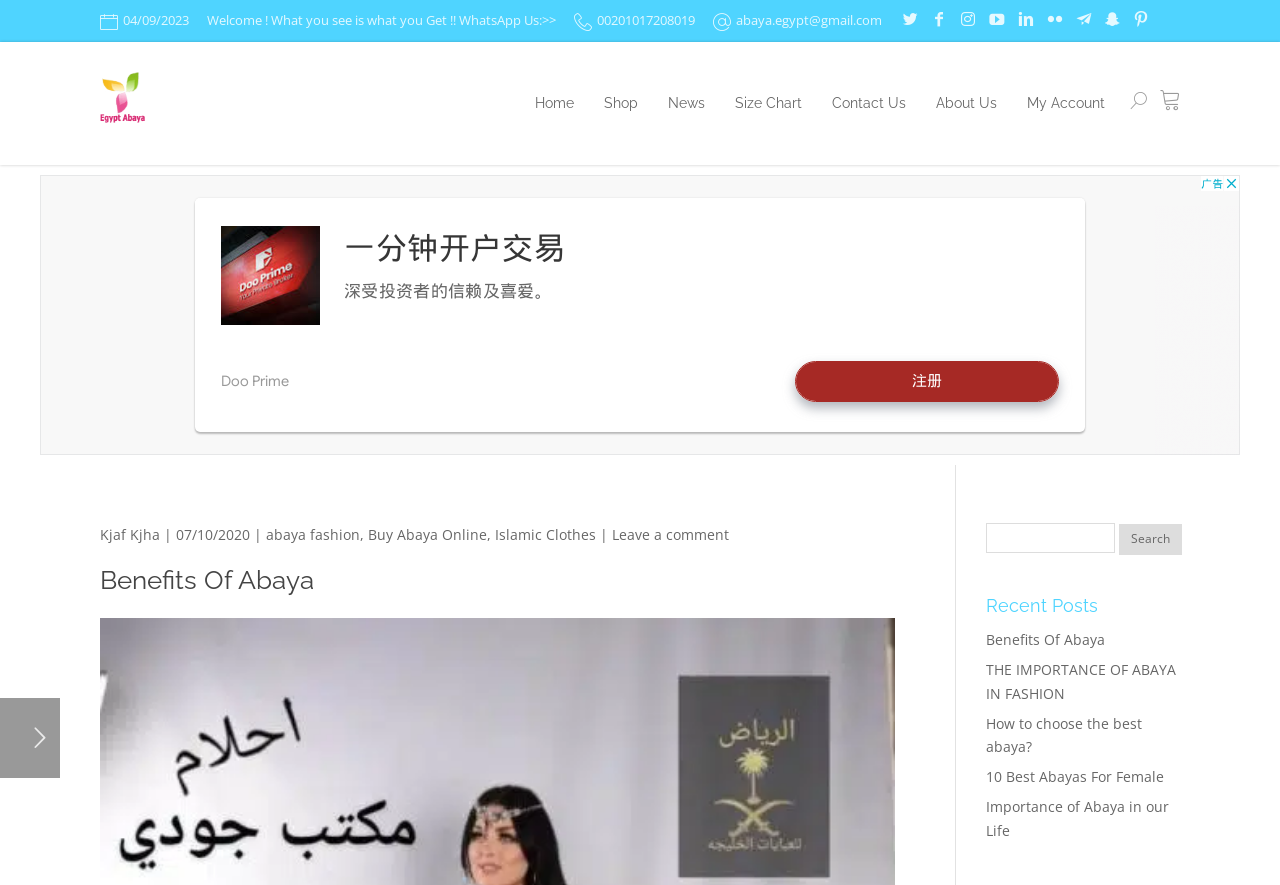What is the date displayed on the top left?
Please answer the question as detailed as possible.

The date is displayed on the top left of the webpage, which is '04/09/2023'.